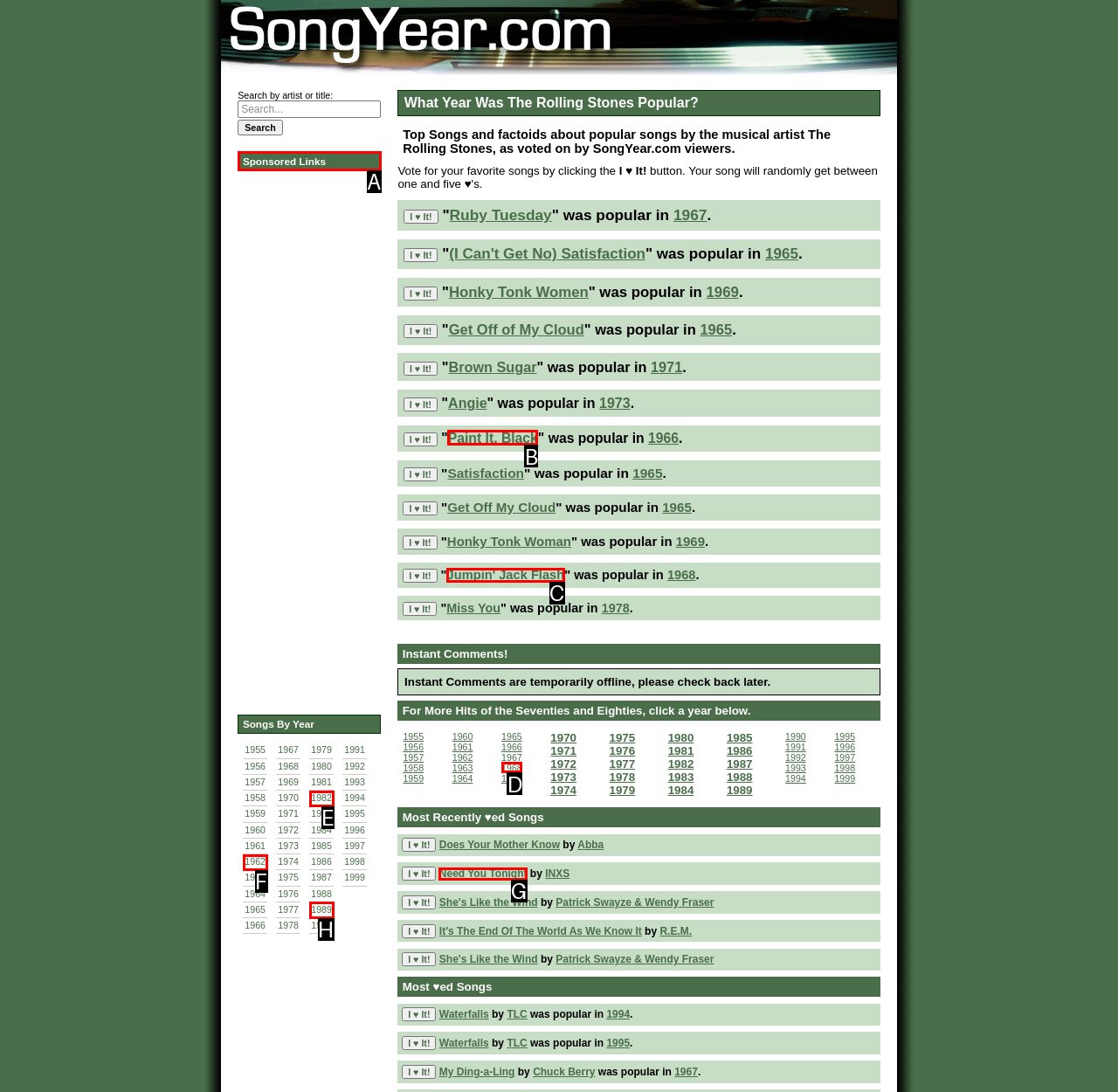Choose the letter of the option that needs to be clicked to perform the task: View sponsored links. Answer with the letter.

A